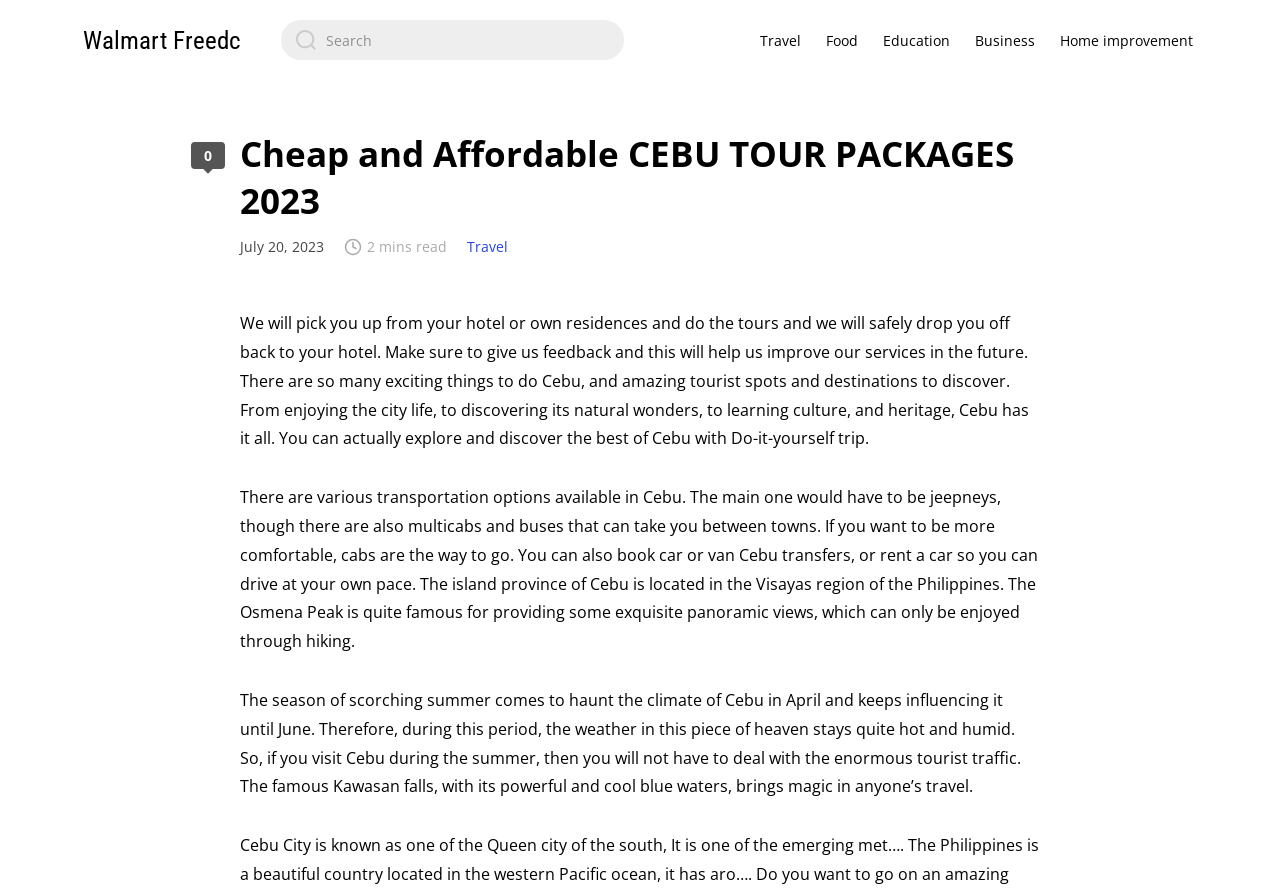Identify the bounding box coordinates of the element that should be clicked to fulfill this task: "Explore Home improvement". The coordinates should be provided as four float numbers between 0 and 1, i.e., [left, top, right, bottom].

[0.82, 0.029, 0.939, 0.061]